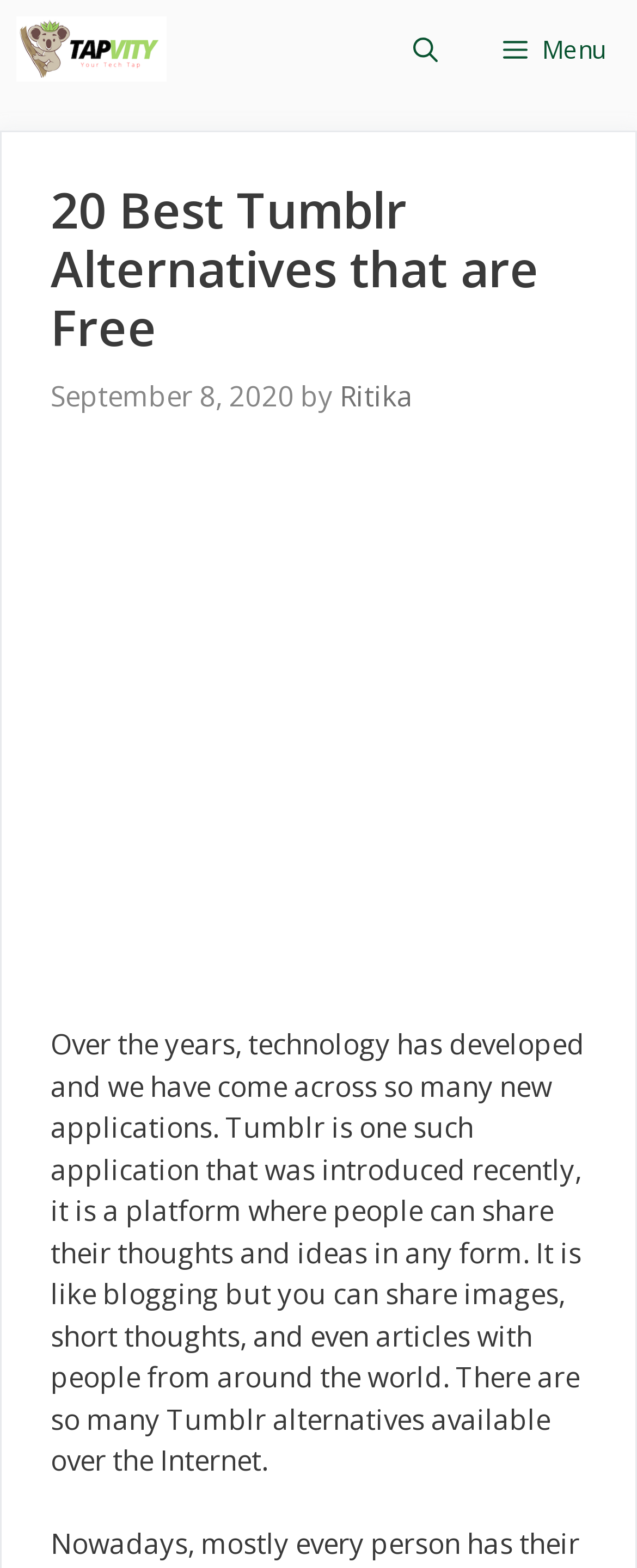Please provide a one-word or phrase answer to the question: 
What is the platform similar to?

Blogging